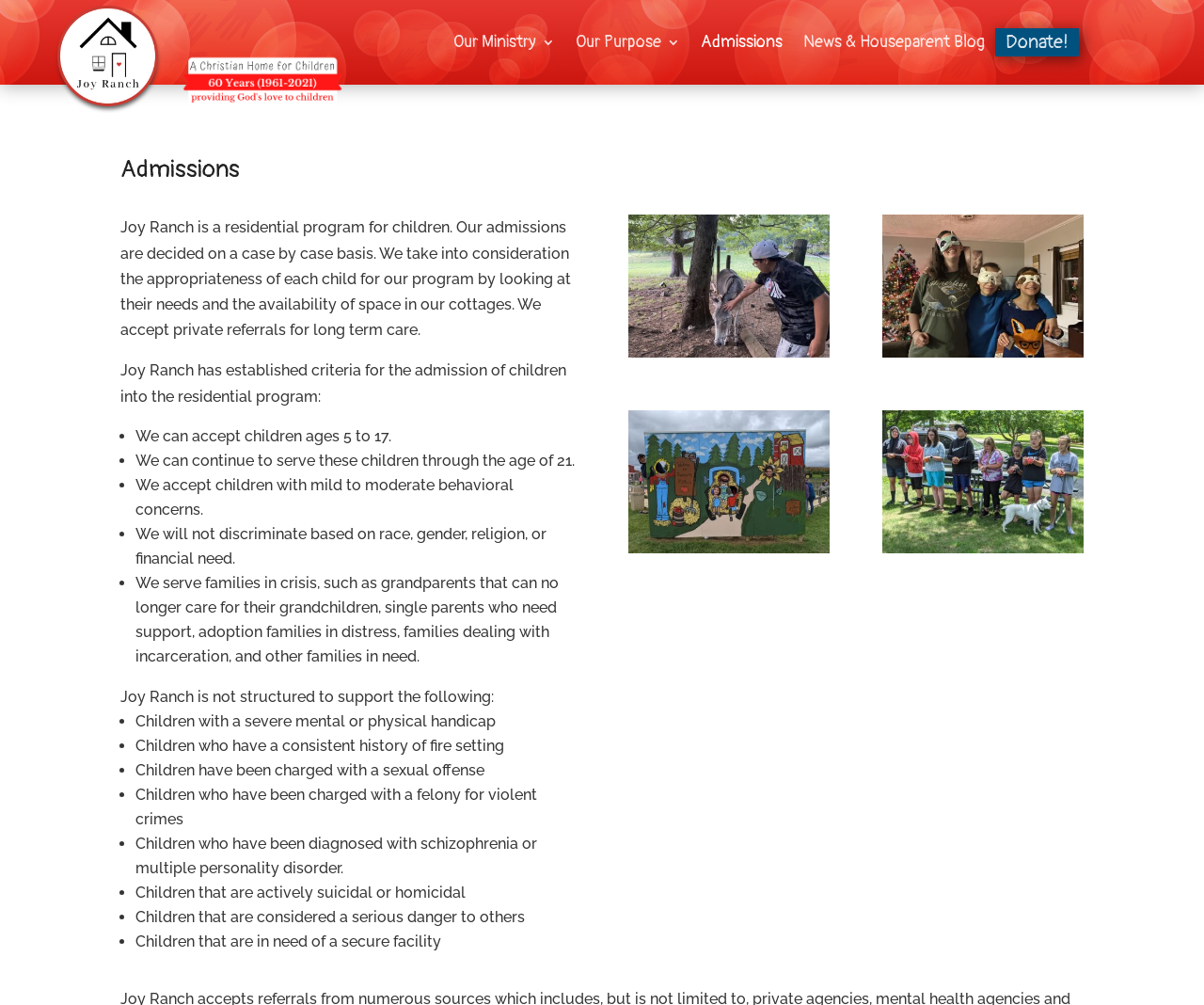Please identify the bounding box coordinates of the region to click in order to complete the given instruction: "Click on the link to read the News & Houseparent Blog". The coordinates should be four float numbers between 0 and 1, i.e., [left, top, right, bottom].

[0.667, 0.036, 0.818, 0.056]